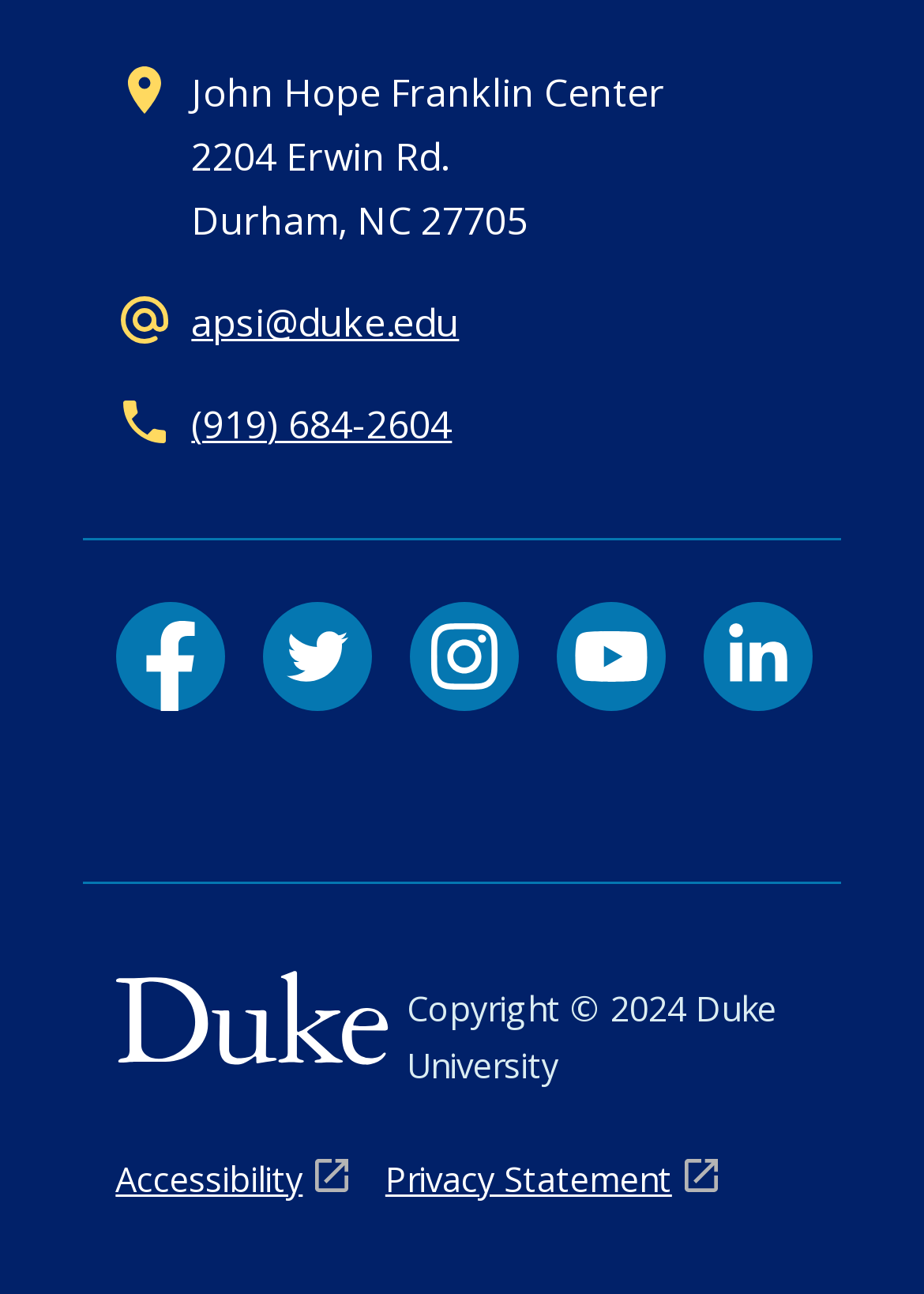Determine the bounding box for the described UI element: "aria-label="Facebook link" title="Facebook link"".

[0.125, 0.465, 0.243, 0.549]